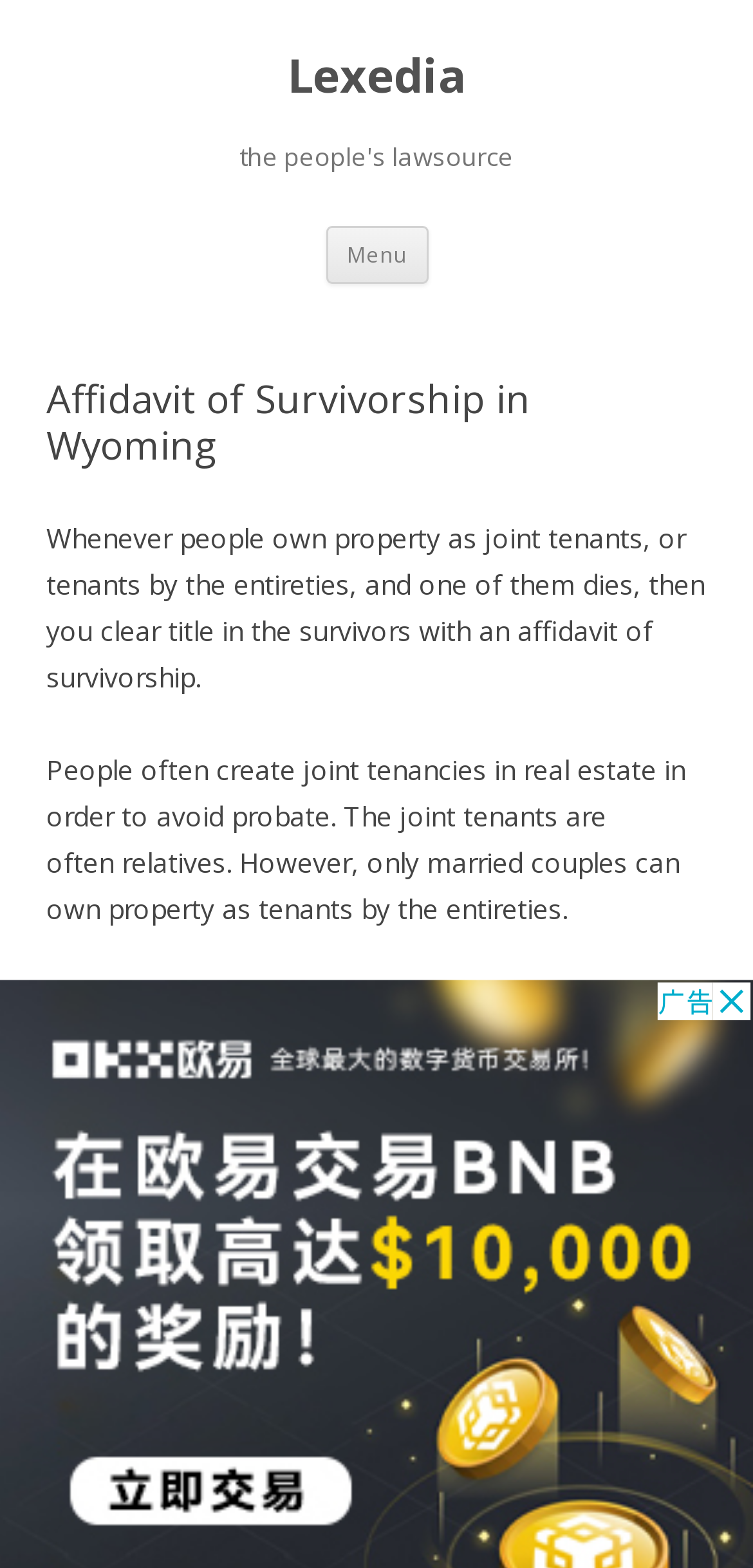Identify the bounding box coordinates for the UI element that matches this description: "Tim Brown".

None